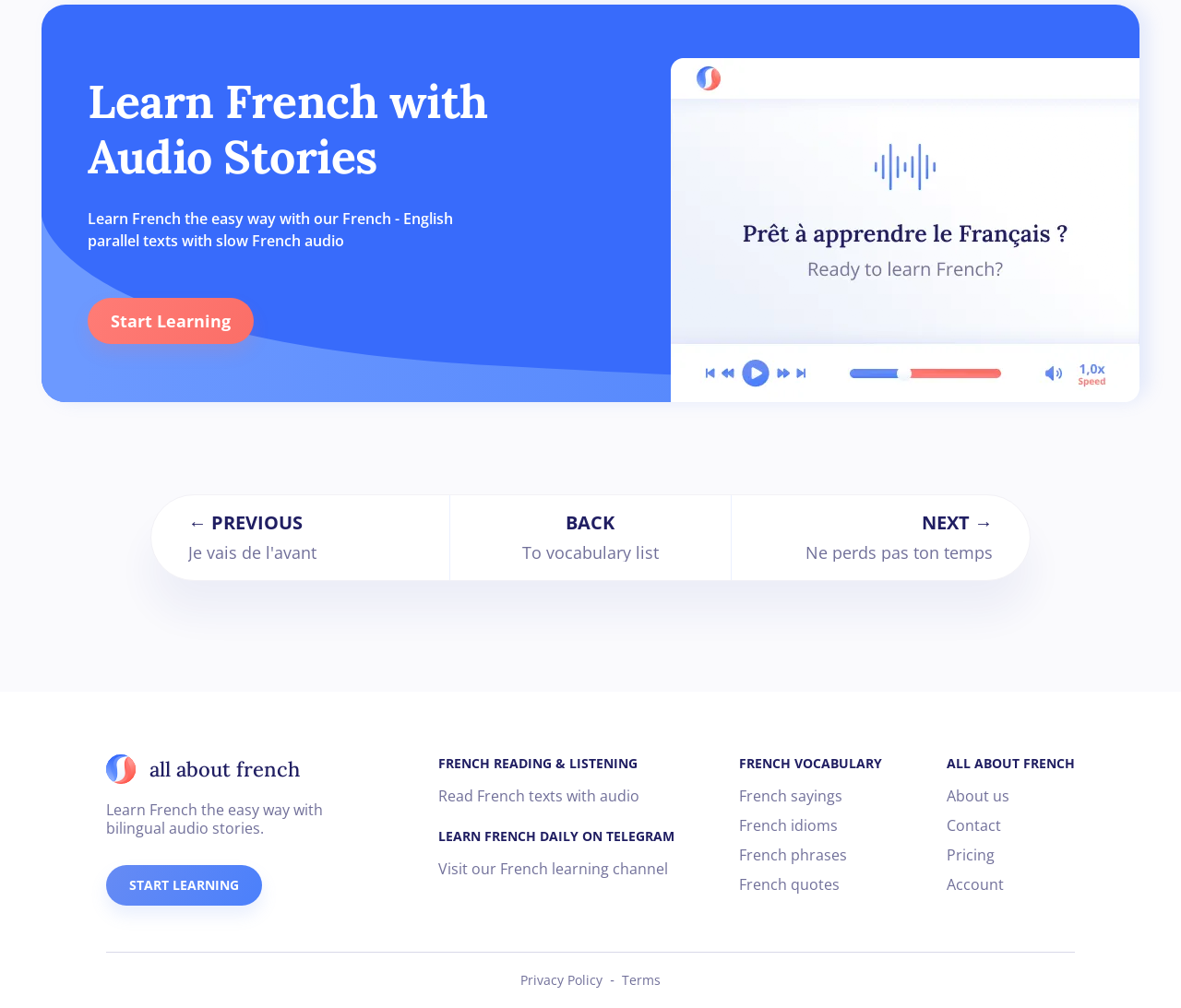Can you find the bounding box coordinates for the element to click on to achieve the instruction: "Go to previous story"?

[0.128, 0.491, 0.381, 0.575]